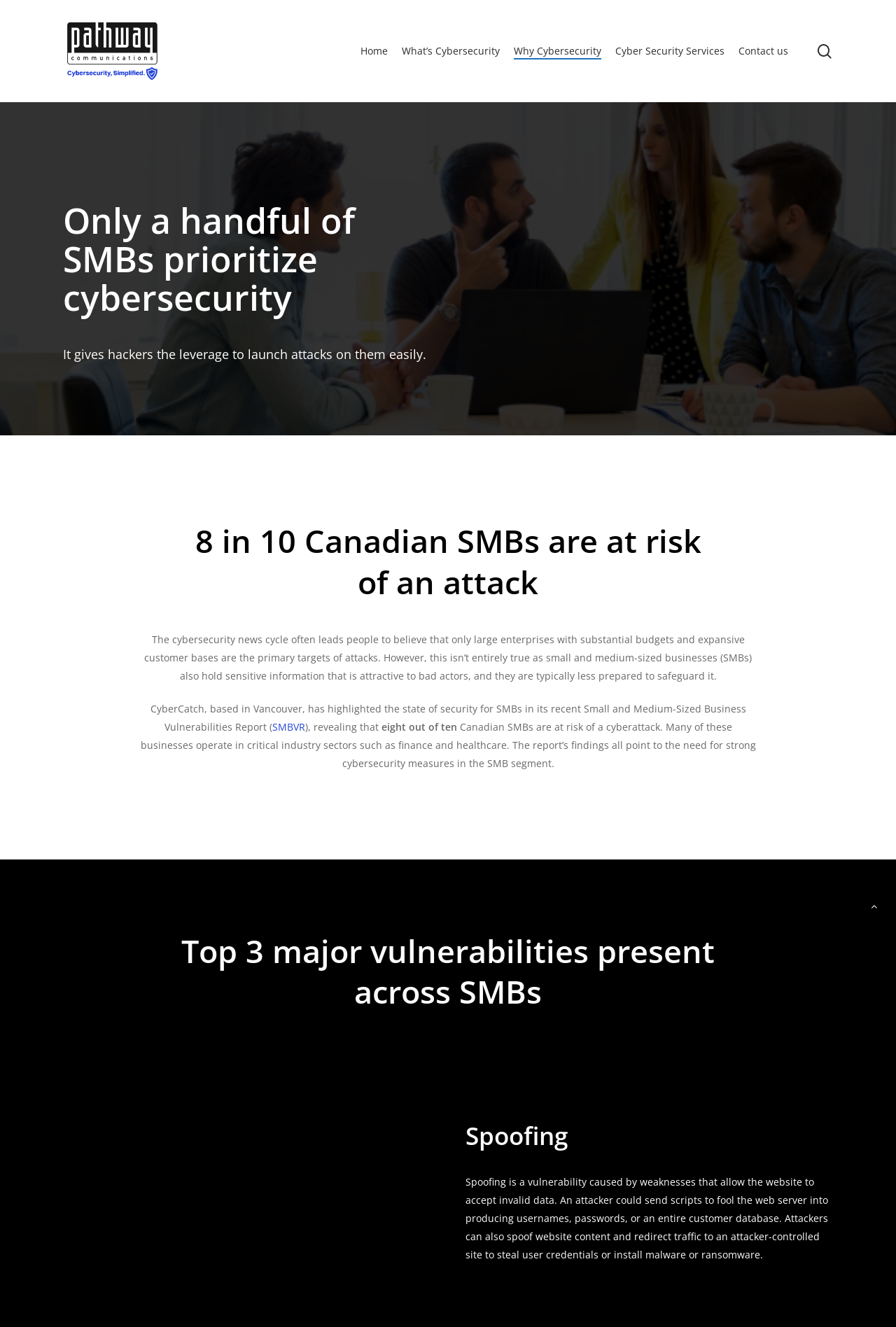What is the name of the report mentioned in the article?
Examine the image and provide an in-depth answer to the question.

I found this information in the text that says 'CyberCatch, based in Vancouver, has highlighted the state of security for SMBs in its recent Small and Medium-Sized Business Vulnerabilities Report (' and then there is a link 'SMBVR'.